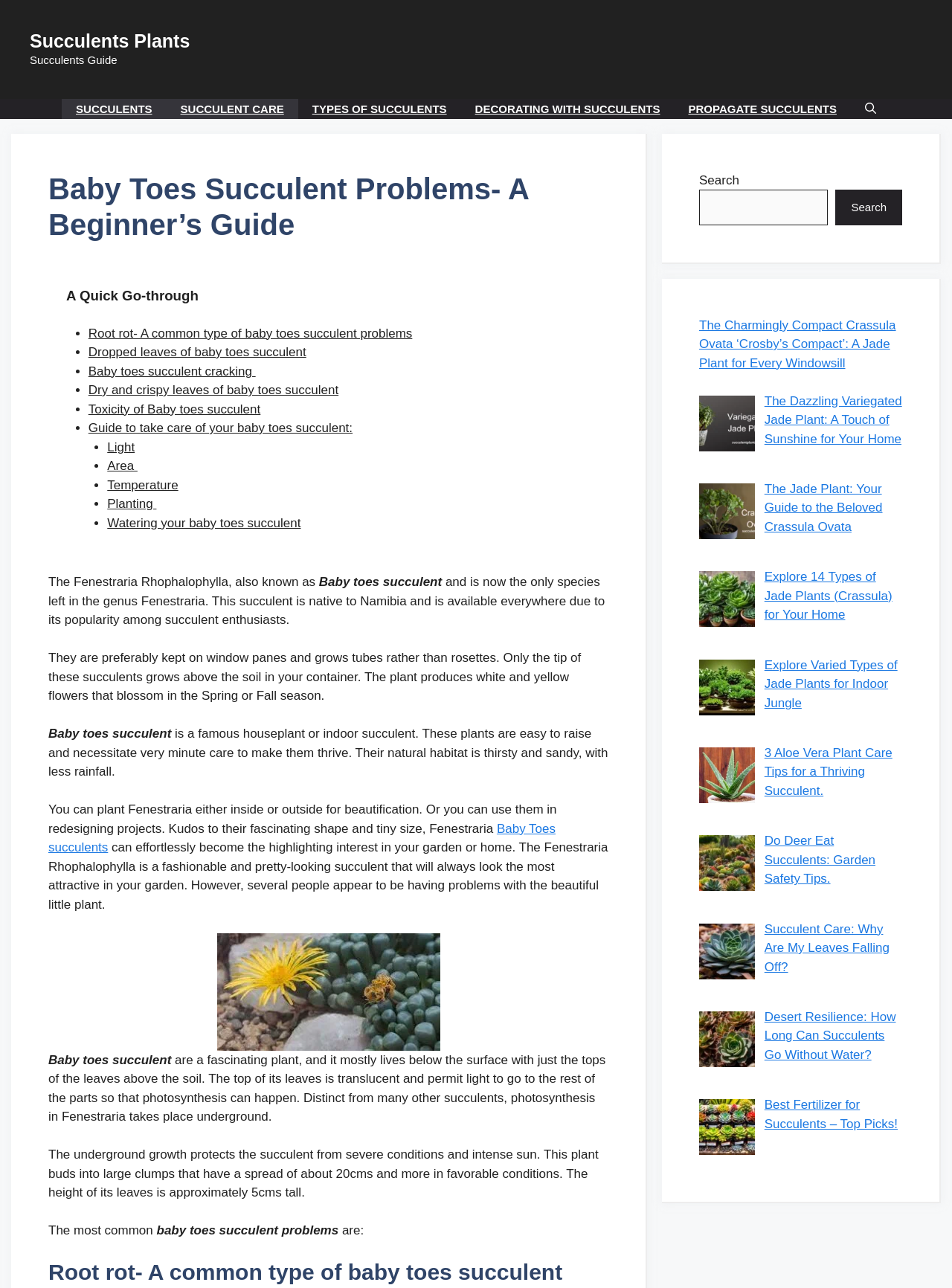What is the topic of the article?
Based on the screenshot, answer the question with a single word or phrase.

Baby Toes Succulent problems